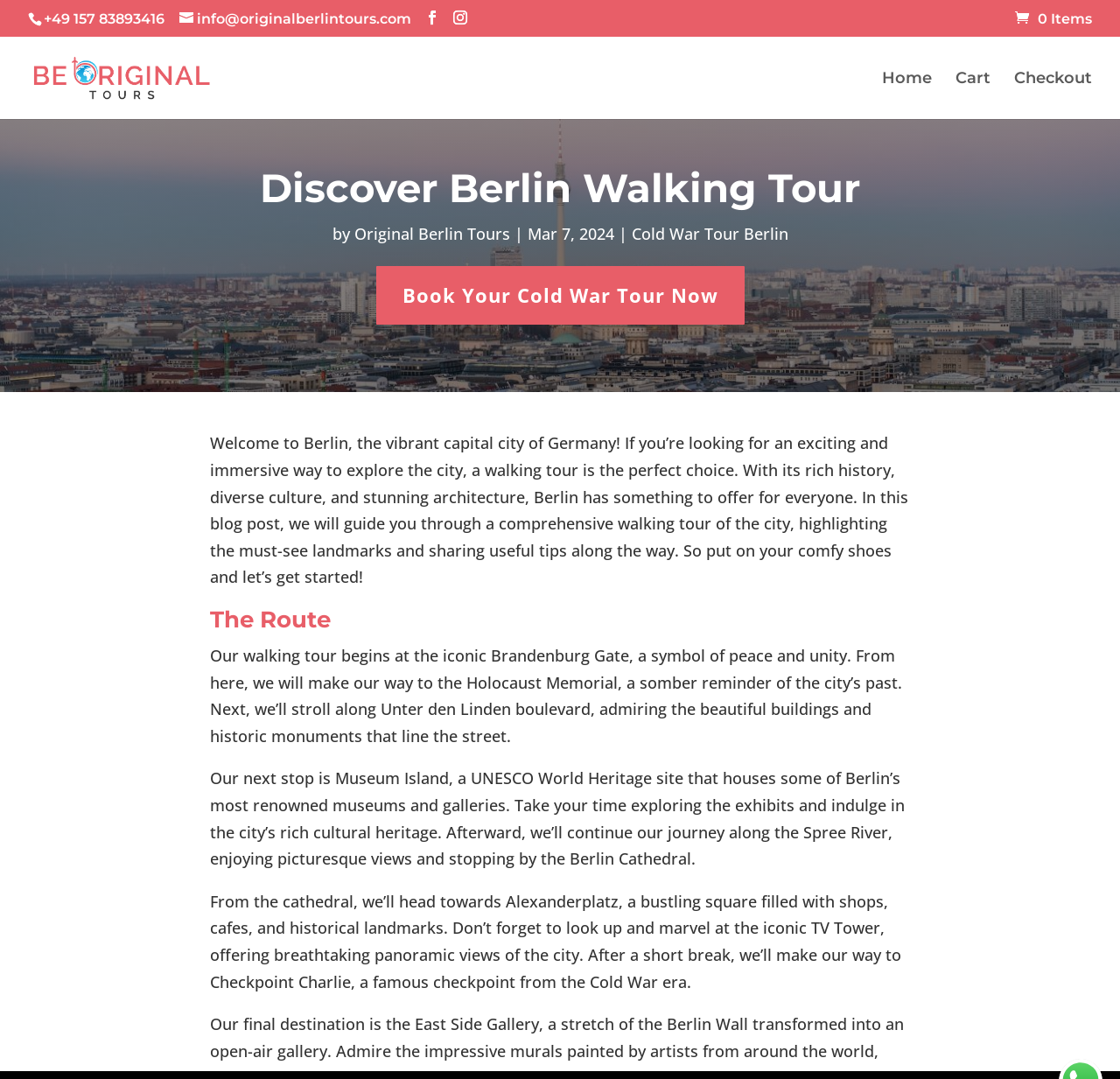Determine the main text heading of the webpage and provide its content.

Discover Berlin Walking Tour